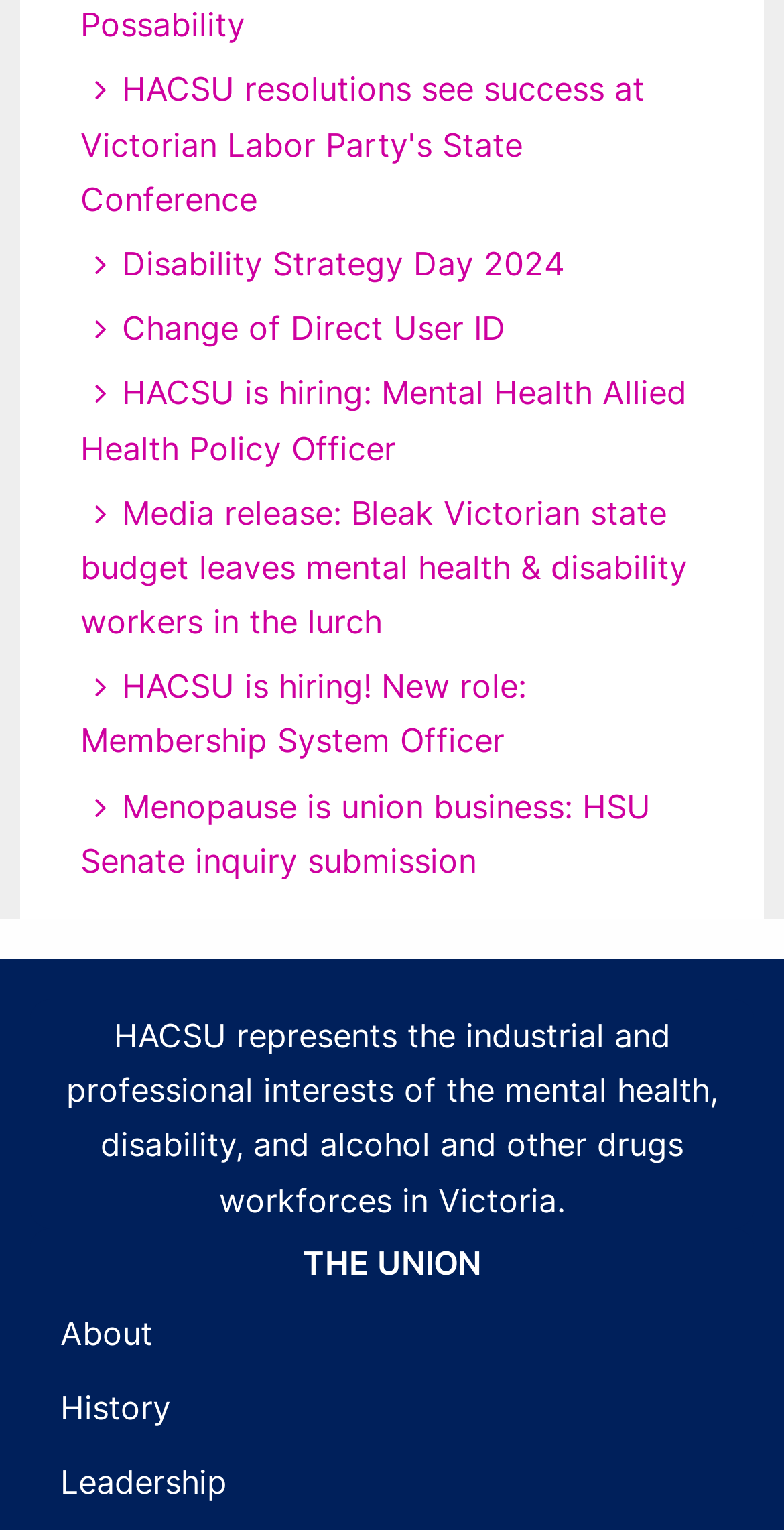Observe the image and answer the following question in detail: What is the type of officer being hired by HACSU?

The answer can be found in the link element with the text 'HACSU is hiring: Mental Health Allied Health Policy Officer'.